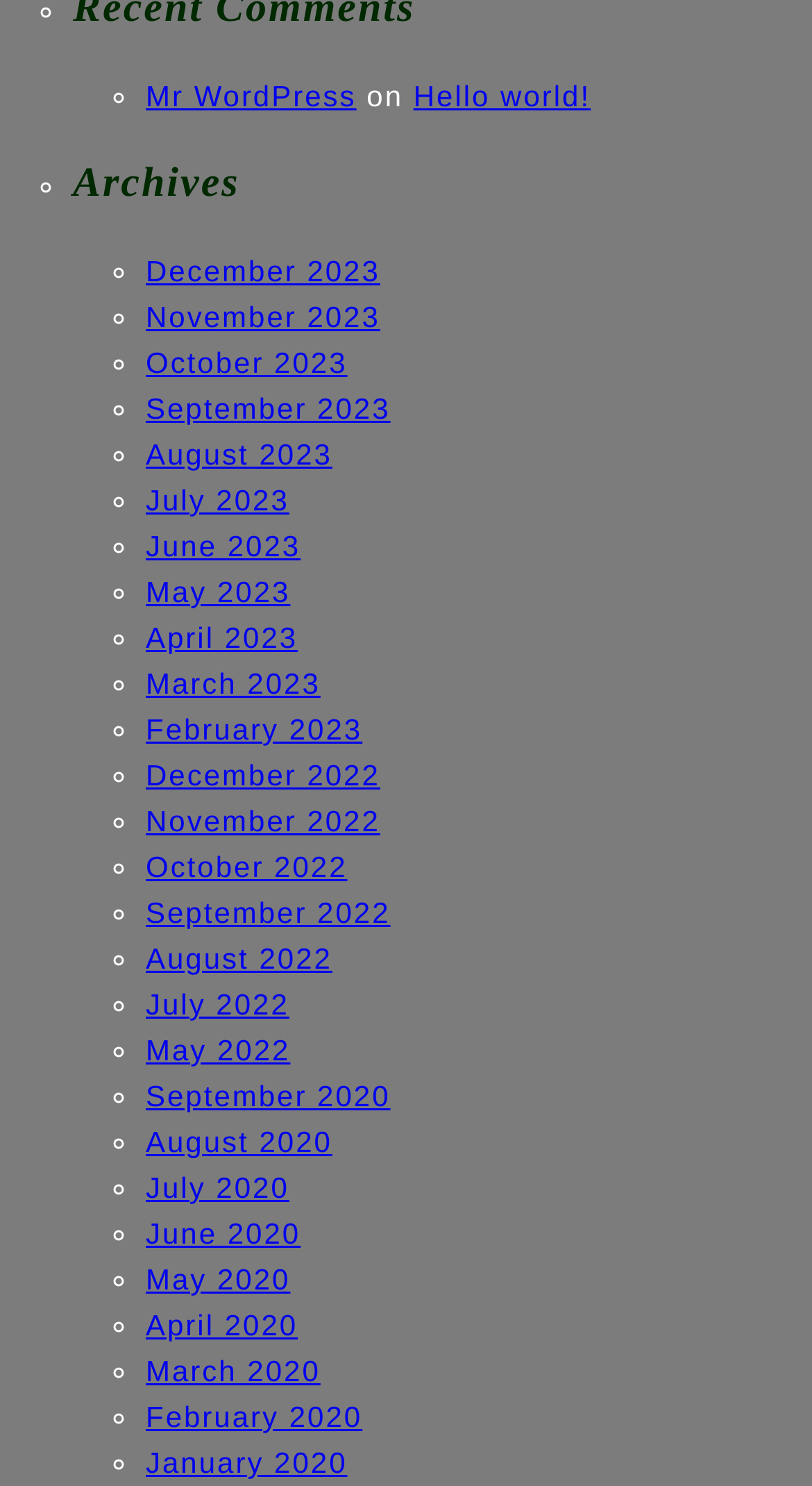Use a single word or phrase to answer the question: How many months are listed in 2023 on this webpage?

12